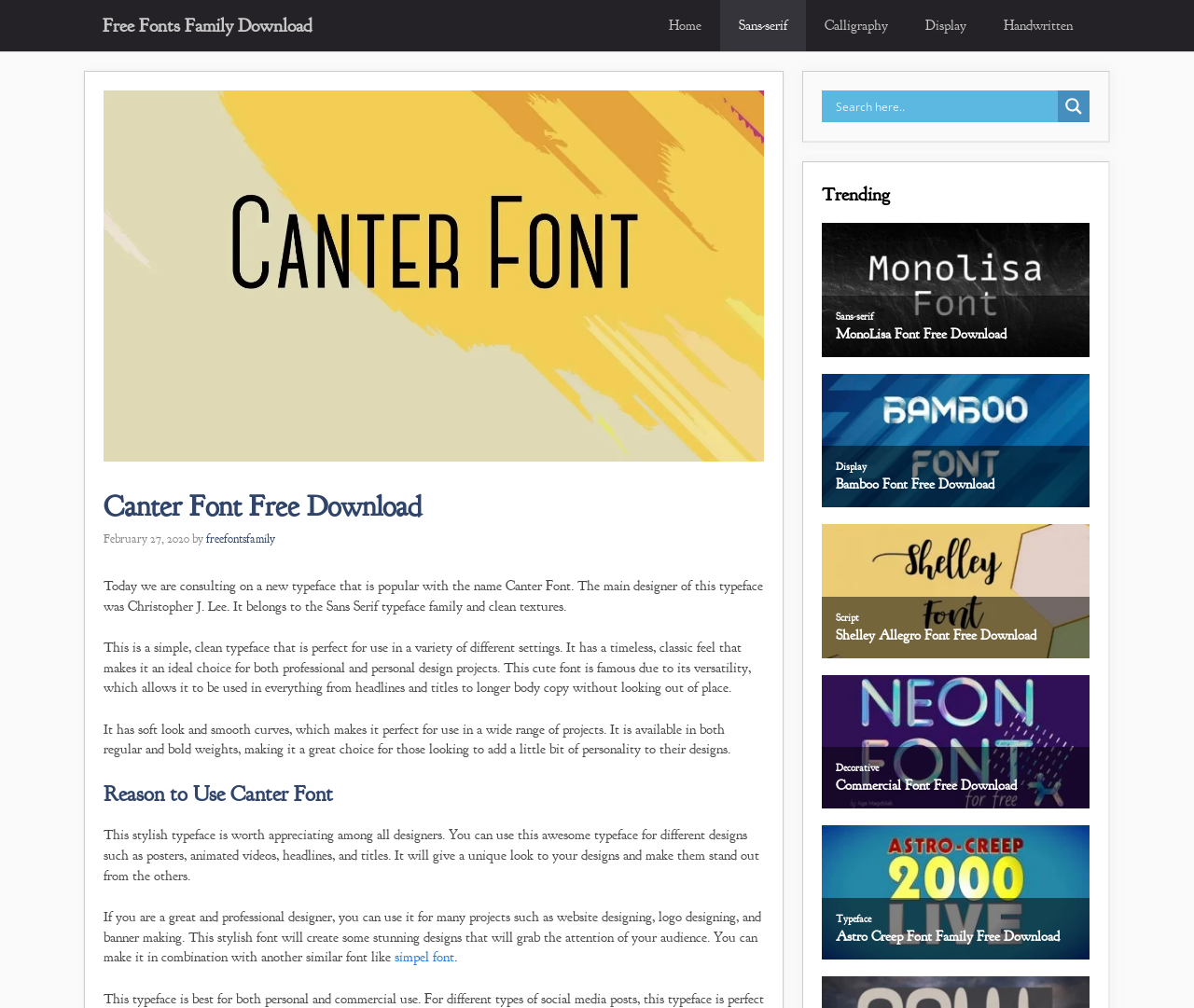Using the element description Bamboo Font Free Download, predict the bounding box coordinates for the UI element. Provide the coordinates in (top-left x, top-left y, bottom-right x, bottom-right y) format with values ranging from 0 to 1.

[0.7, 0.473, 0.901, 0.489]